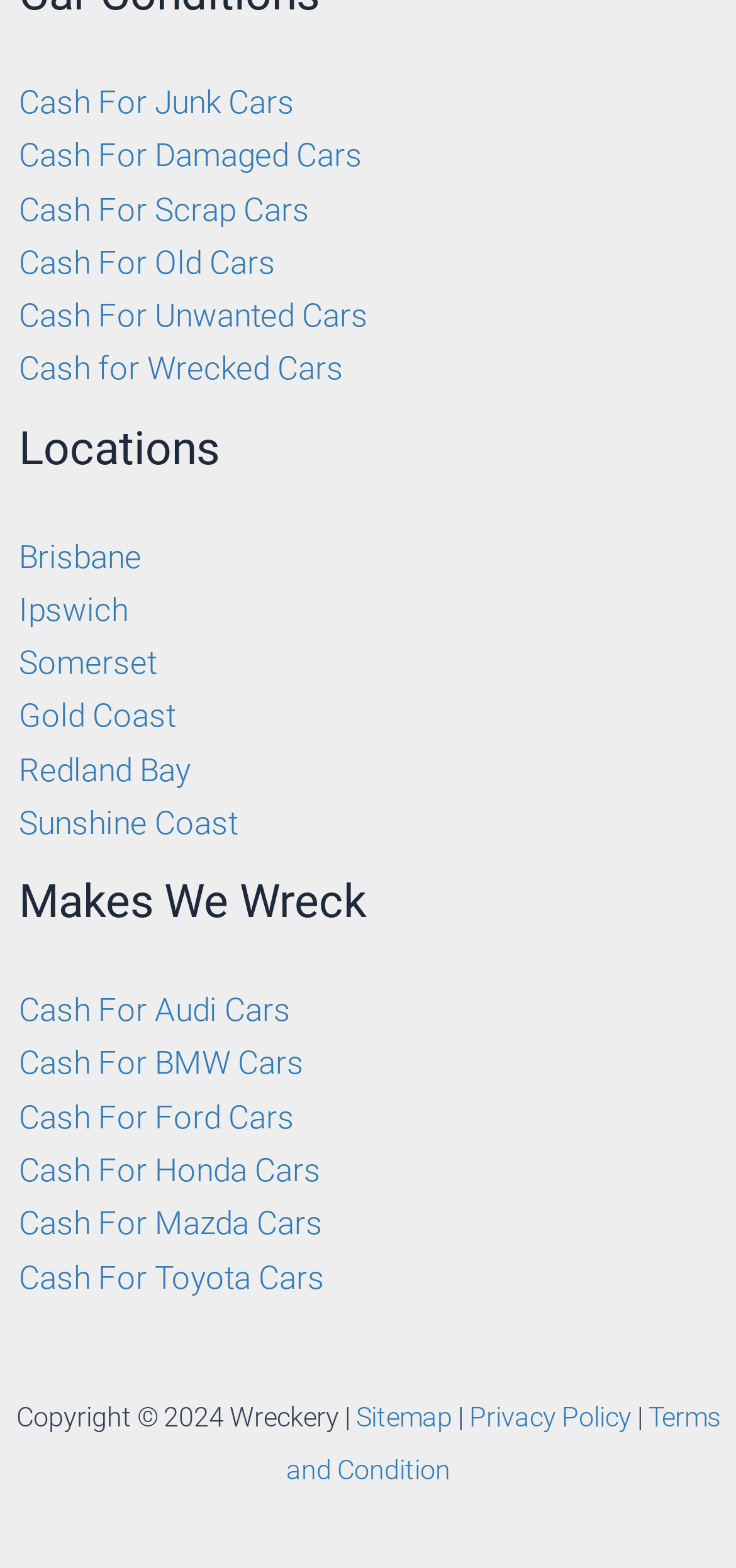What is the last link in the 'Makes We Wreck' section?
Please answer the question as detailed as possible.

In the 'Makes We Wreck' section, the links are listed in a specific order. The last link in this section is 'Cash For Toyota Cars', which is the sixth link.